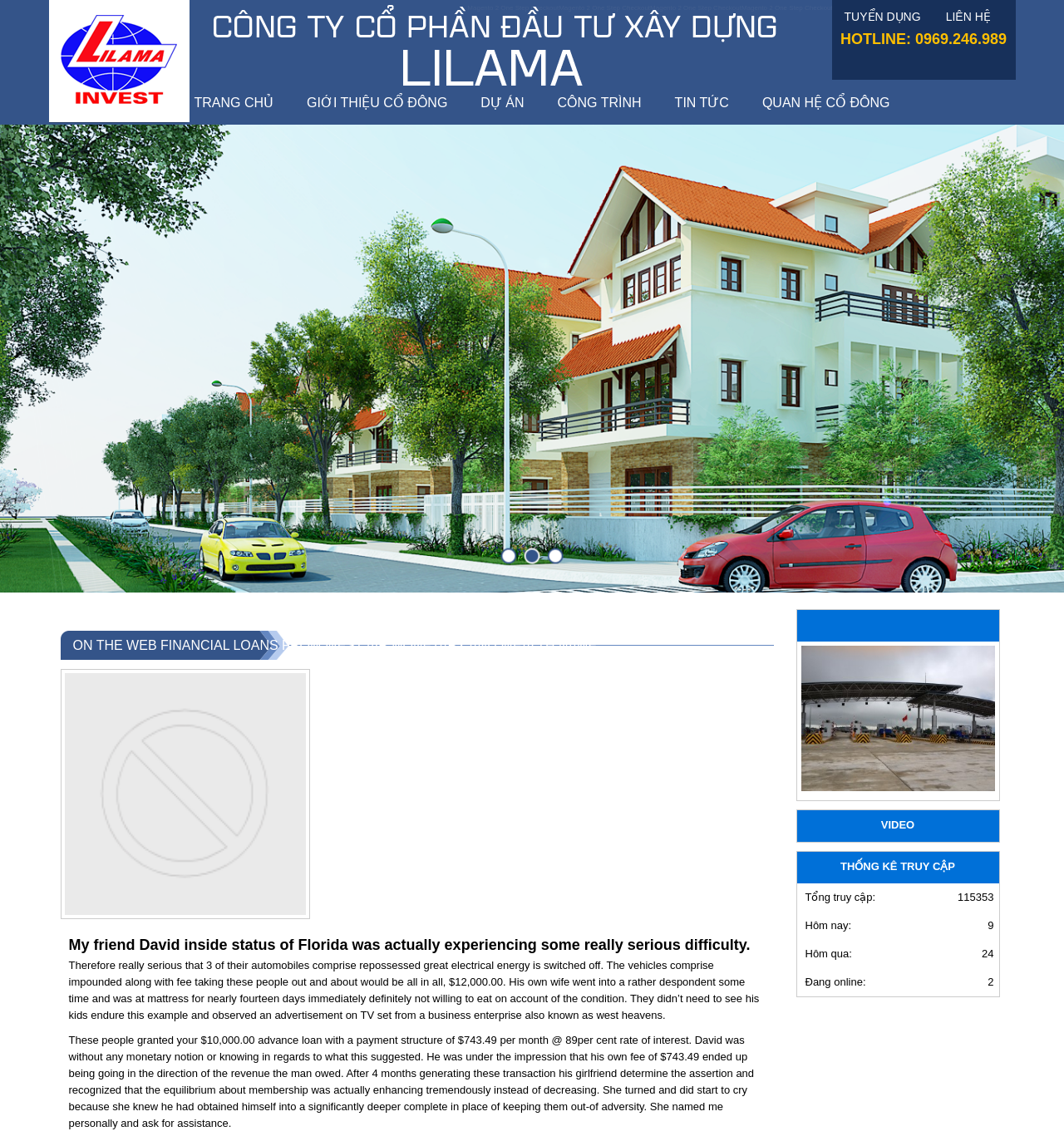Explain the webpage's layout and main content in detail.

The webpage is about online financial loans from West Air Monetary and Wealth Name. At the top, there is a navigation menu with 7 links: "TRANG CHỦ", "GIỚI THIỆU CỔ ĐÔNG", "DỰ ÁN", "CÔNG TRÌNH", "TIN TỨC", "QUAN HỆ CỔ ĐÔNG", and "TUYỂN DỤNG". Below the navigation menu, there are 6 links with the same text "Magento 2 One Step Checkout" aligned horizontally. 

On the left side, there is a company logo and a link "Công ty Cổ phần Đầu tư Xây dựng LILAMA" with an image. Below the logo, there is a heading "ON THE WEB FINANCIAL LOANS FROM WEST AIR MONETARY AND WEALTH NAME". 

The main content of the webpage is a story about a person named David who was experiencing financial difficulties. The story is divided into 3 paragraphs, describing David's situation, how he got a loan from a company called West Sky, and how his wife discovered that the loan was not helping their financial situation. 

On the right side, there is a sidebar with a heading, a logo, and several links and texts, including "VIDEO", "THỐNG KÊ TRUY CẬP", and some statistics about the website's traffic. At the bottom of the sidebar, there are some texts about the number of visitors today, yesterday, and online now.